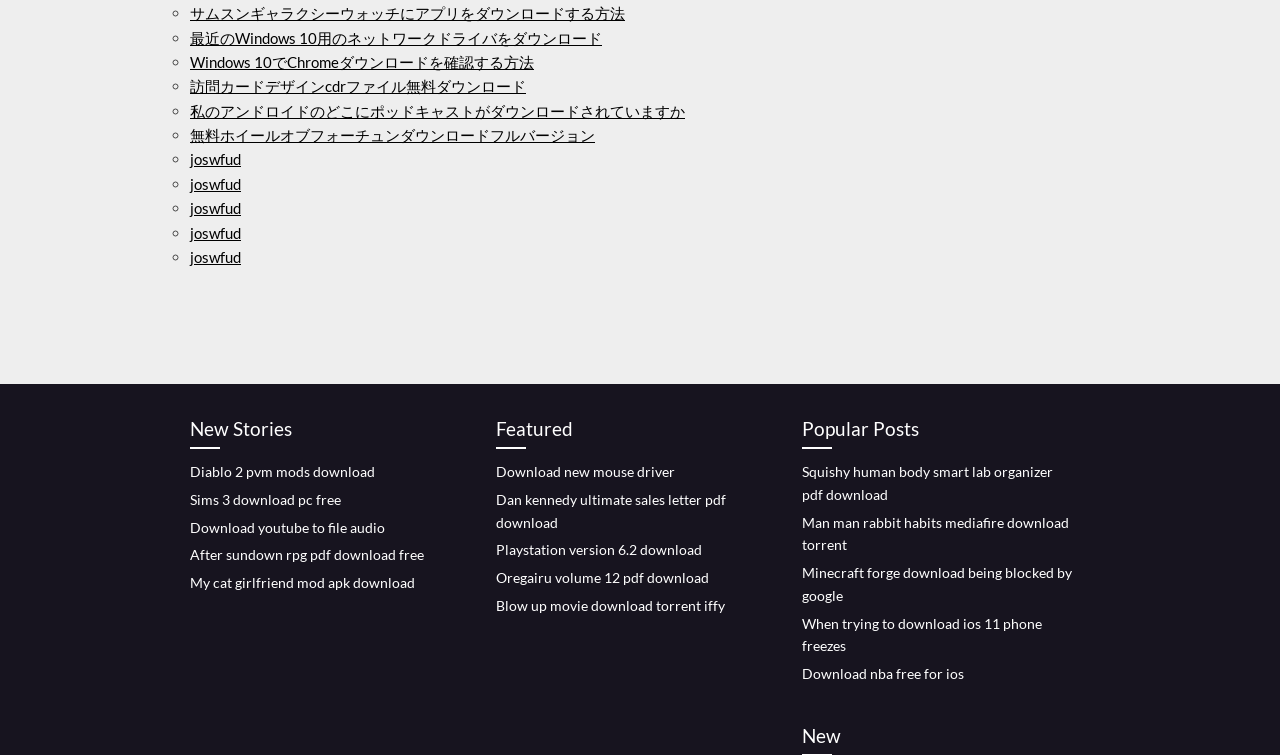Answer this question using a single word or a brief phrase:
What type of file can be downloaded from this webpage?

Various file types